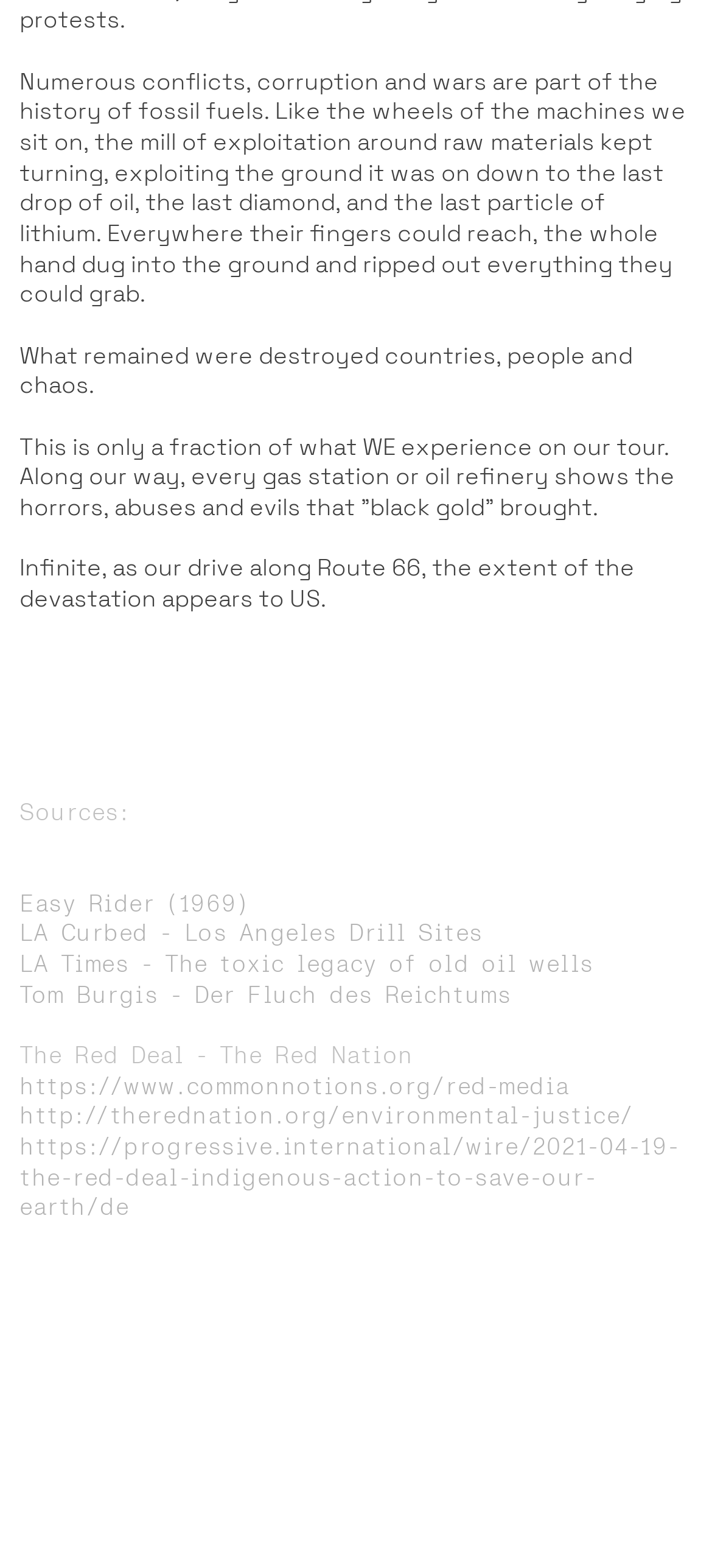Extract the bounding box coordinates for the UI element described as: "https://progressive.international/wire/2021-04-19-the-red-deal-indigenous-action-to-save-our-earth/de".

[0.027, 0.721, 0.955, 0.781]